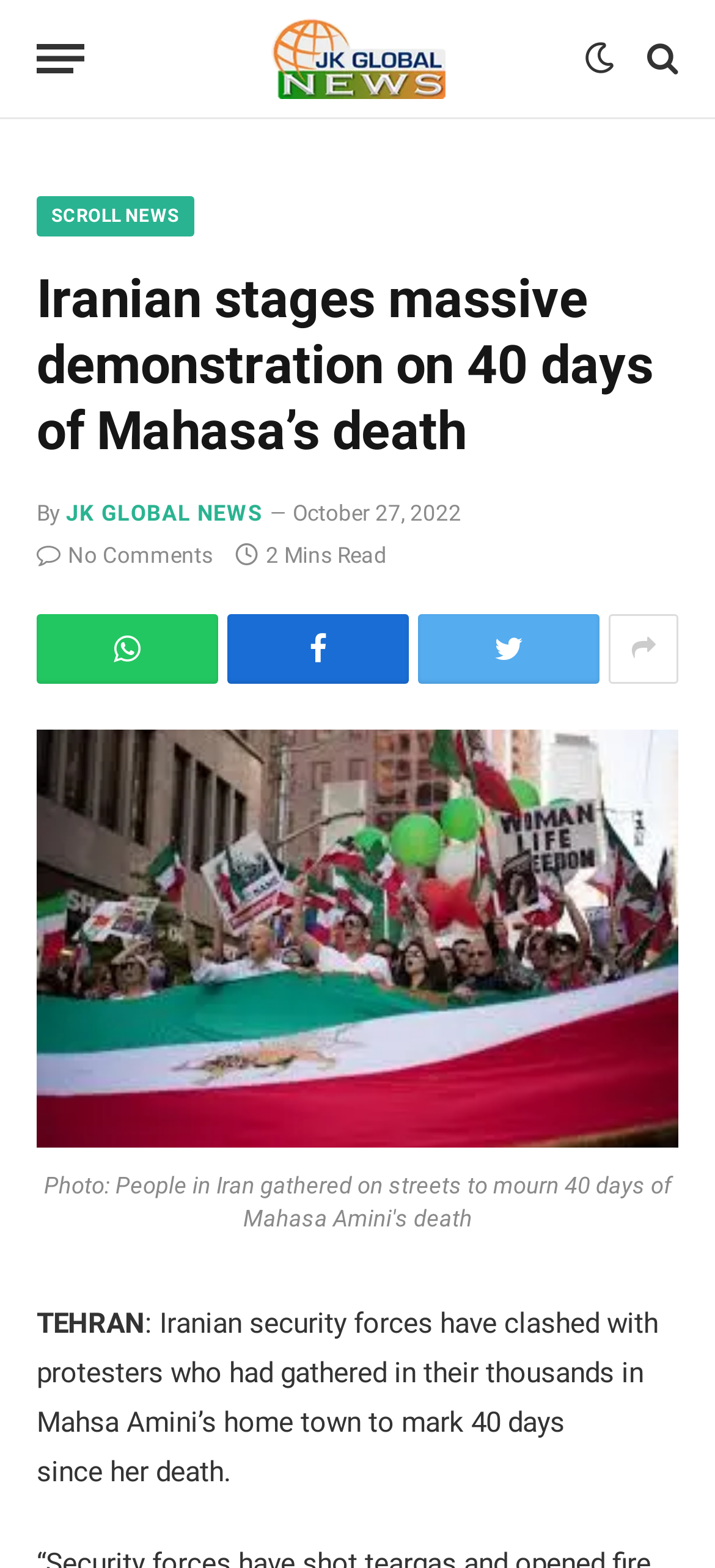Identify the bounding box coordinates of the clickable region to carry out the given instruction: "Visit JK Globalnews homepage".

[0.378, 0.0, 0.622, 0.075]